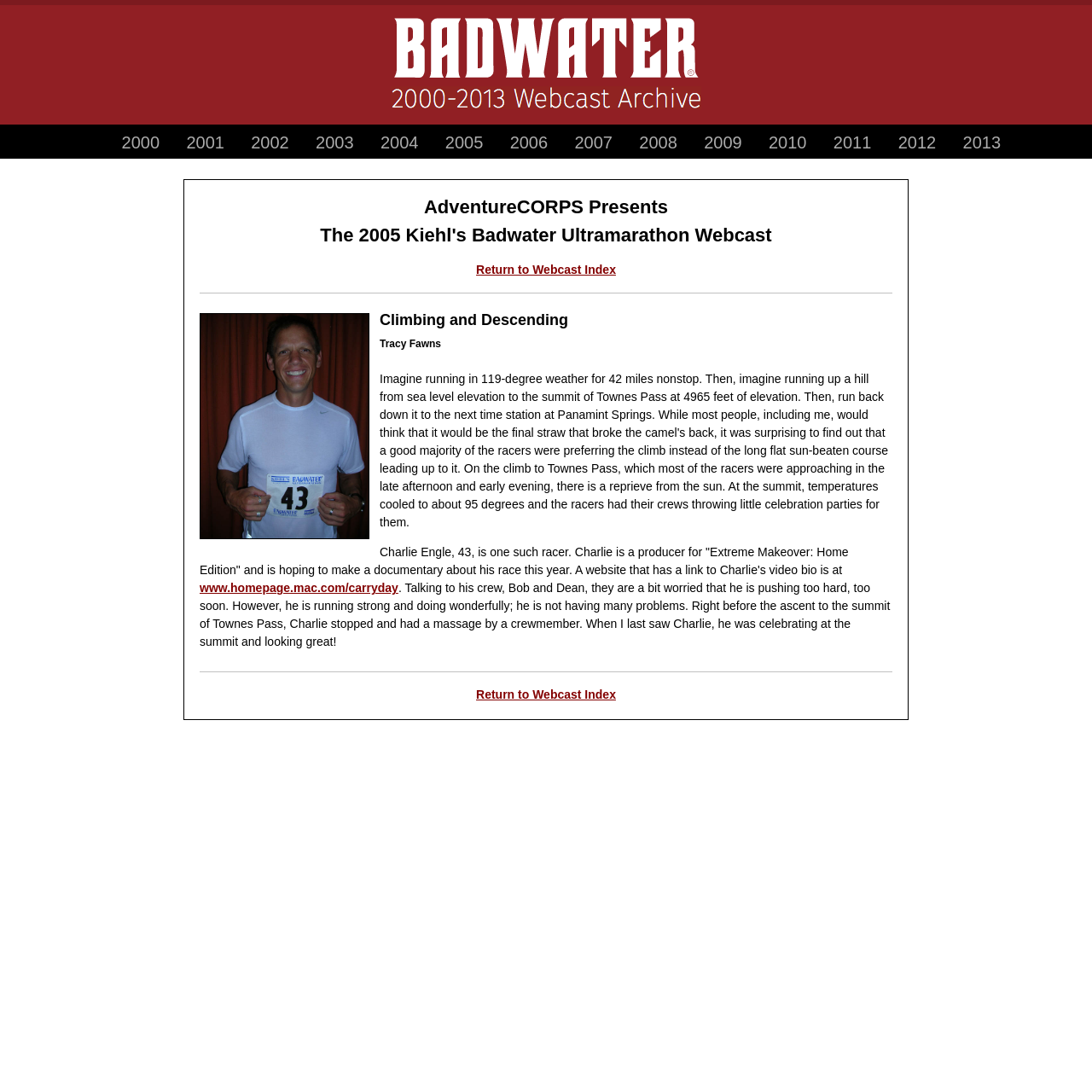Using the given element description, provide the bounding box coordinates (top-left x, top-left y, bottom-right x, bottom-right y) for the corresponding UI element in the screenshot: Return to Webcast Index

[0.436, 0.241, 0.564, 0.253]